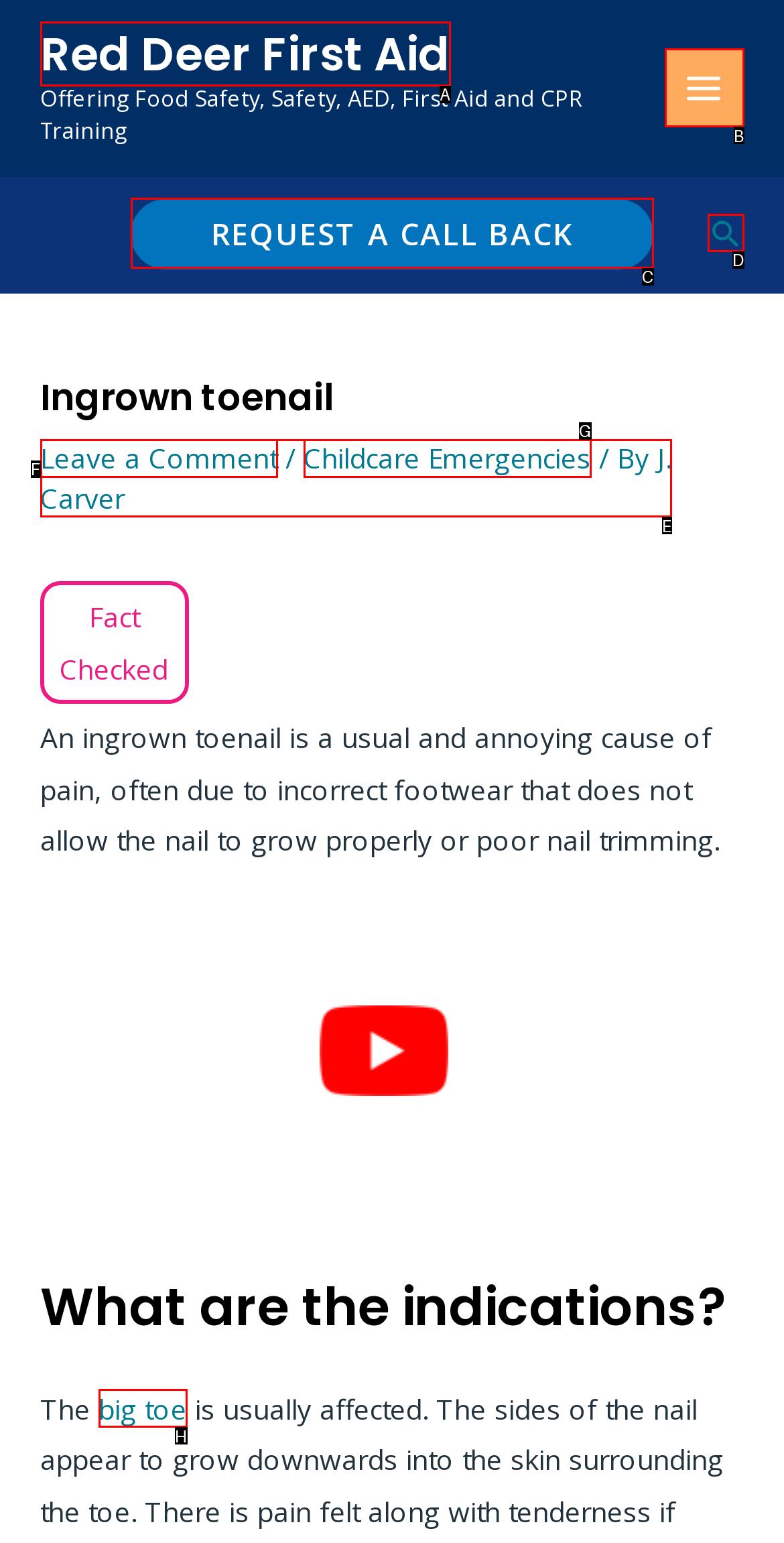For the instruction: Click the 'Search icon link', which HTML element should be clicked?
Respond with the letter of the appropriate option from the choices given.

D